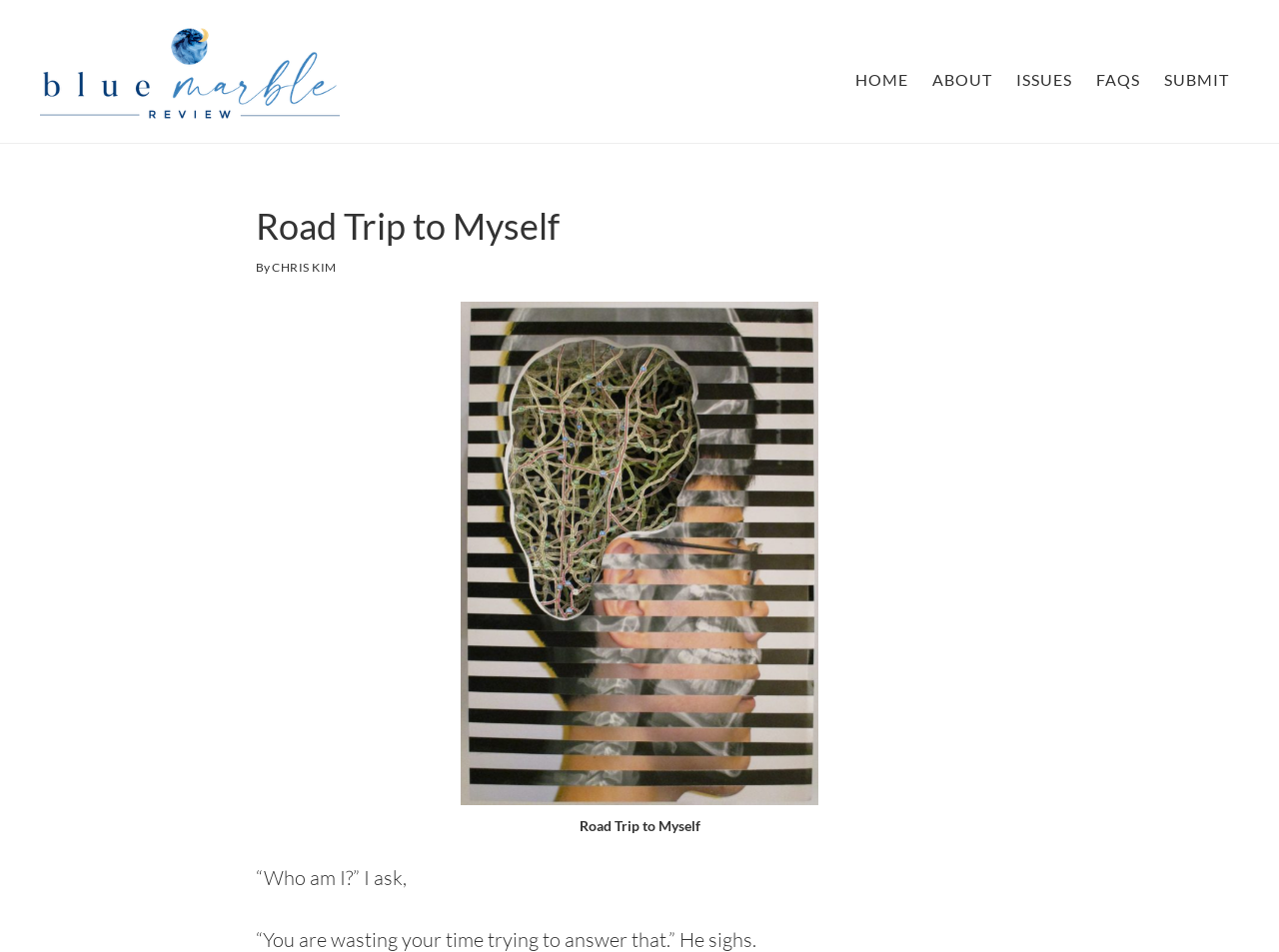Pinpoint the bounding box coordinates of the area that must be clicked to complete this instruction: "read the article".

[0.2, 0.908, 0.318, 0.935]